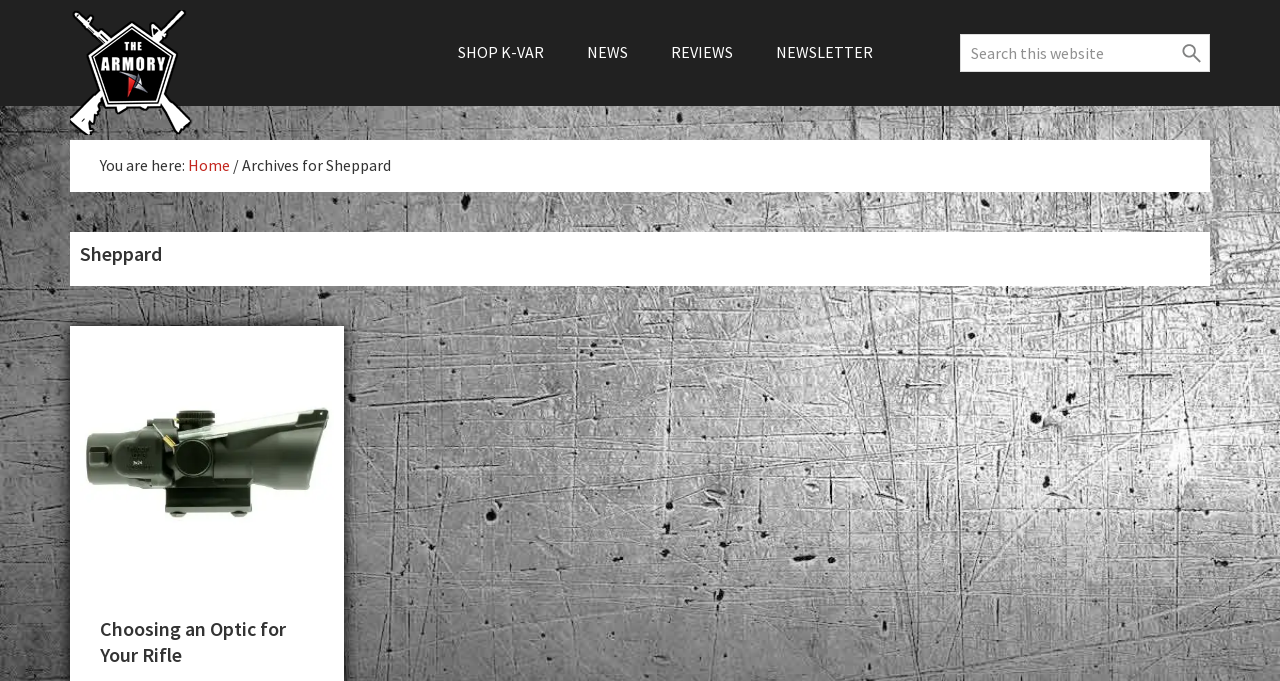Provide a one-word or brief phrase answer to the question:
What is the topic of the first article?

Choosing an Optic for Your Rifle